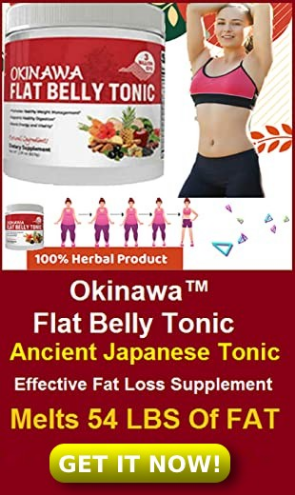Describe the image with as much detail as possible.

The image features a vibrant advertisement for the **Okinawa Flat Belly Tonic**, a supplement marketed as an ancient Japanese tonic. Prominently displayed is the product container, which highlights its claim to be a 100% herbal product aimed at effective fat loss. The text asserts that this tonic can help users "melt 54 lbs of fat." A female figure is shown alongside the product, radiating positivity and fitness, suggesting an active lifestyle supported by the tonic. The background is red, enhancing the urgency of the message, complemented by an eye-catching "GET IT NOW!" button to encourage immediate action. Moreover, a graphic representation of individuals in varying poses further emphasizes the theme of fitness and weight loss connected to the tonic.